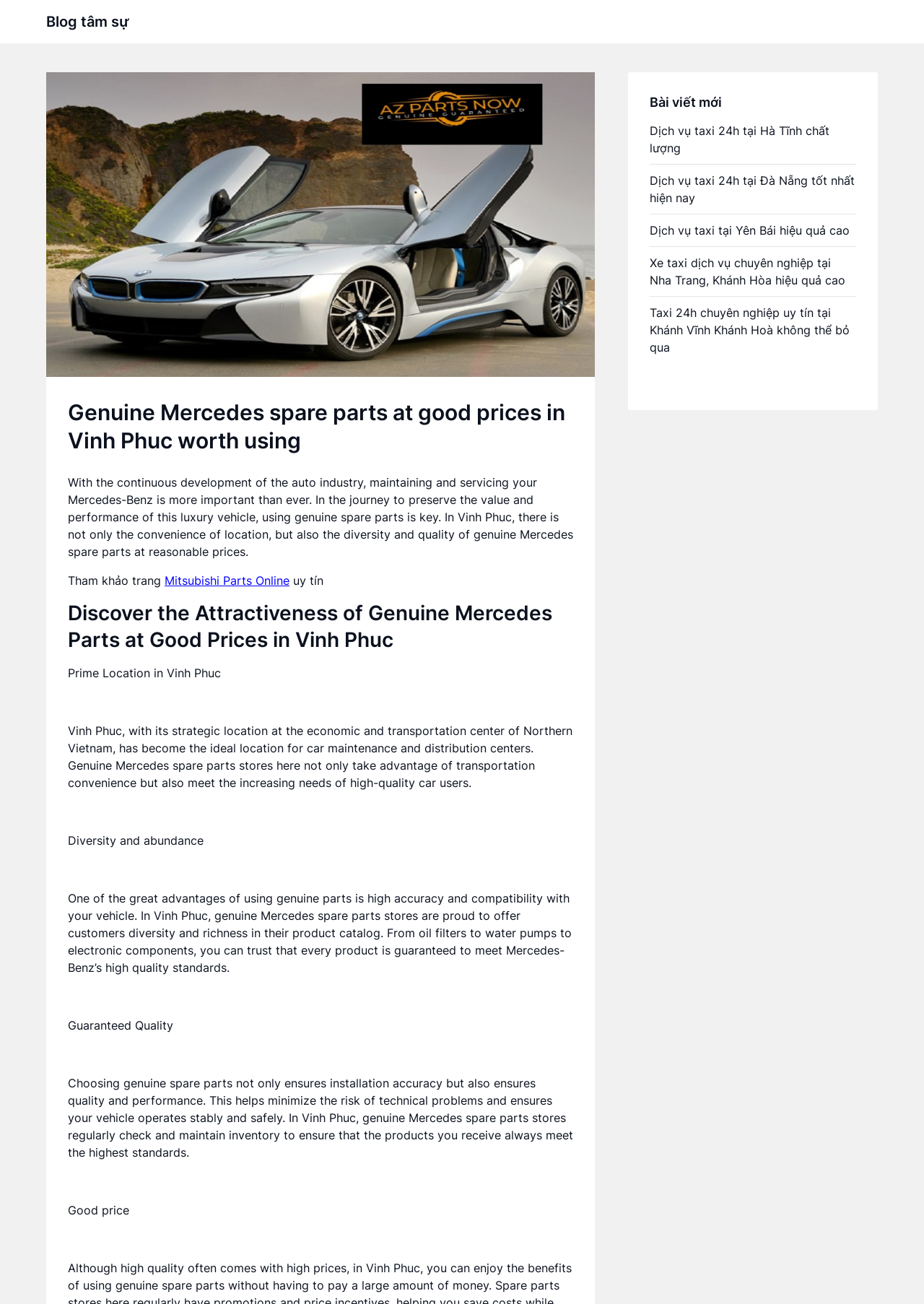What is the relationship between location and transportation convenience?
Refer to the image and provide a one-word or short phrase answer.

Strategic location reduces transportation costs